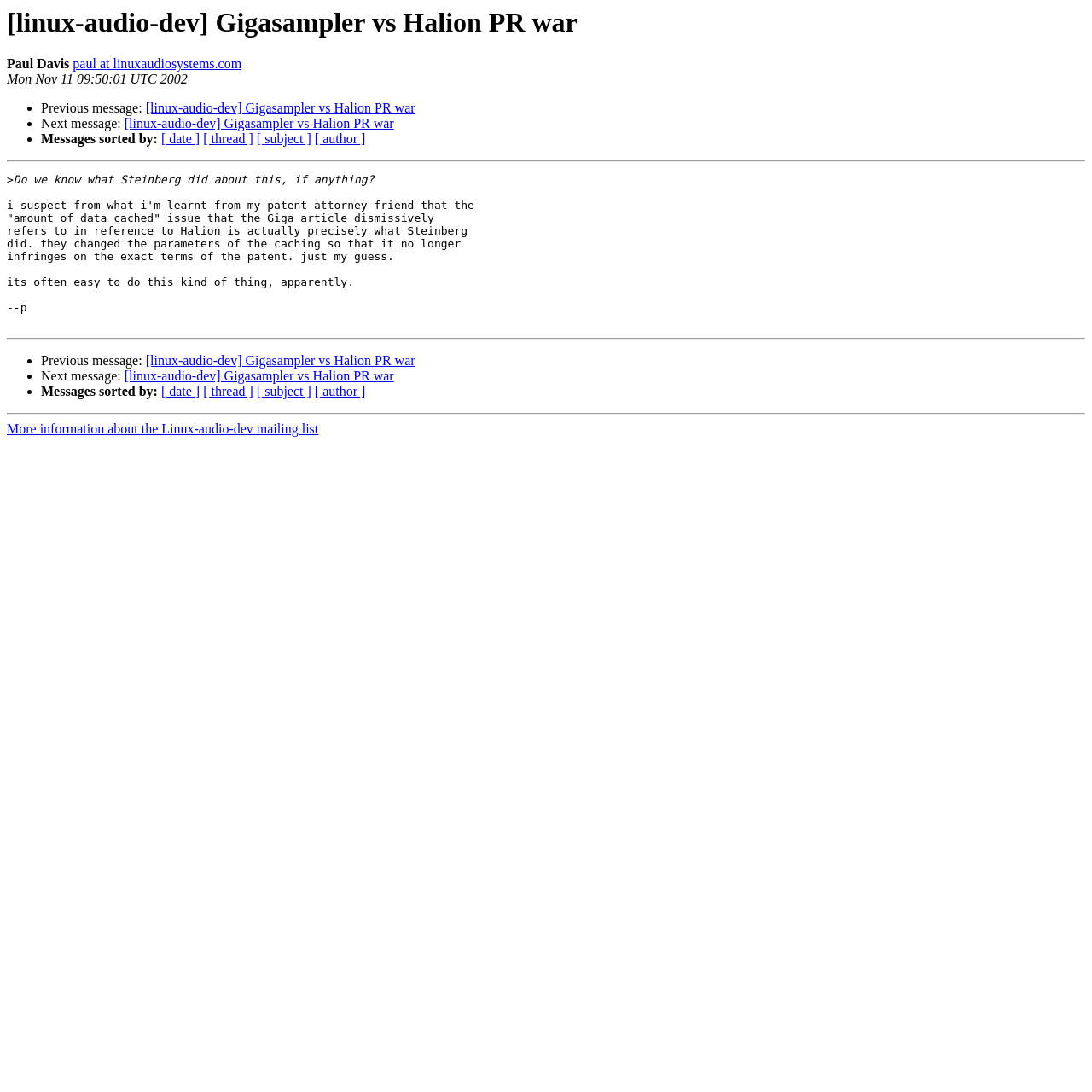Determine the bounding box coordinates of the clickable region to follow the instruction: "View previous message".

[0.038, 0.093, 0.133, 0.106]